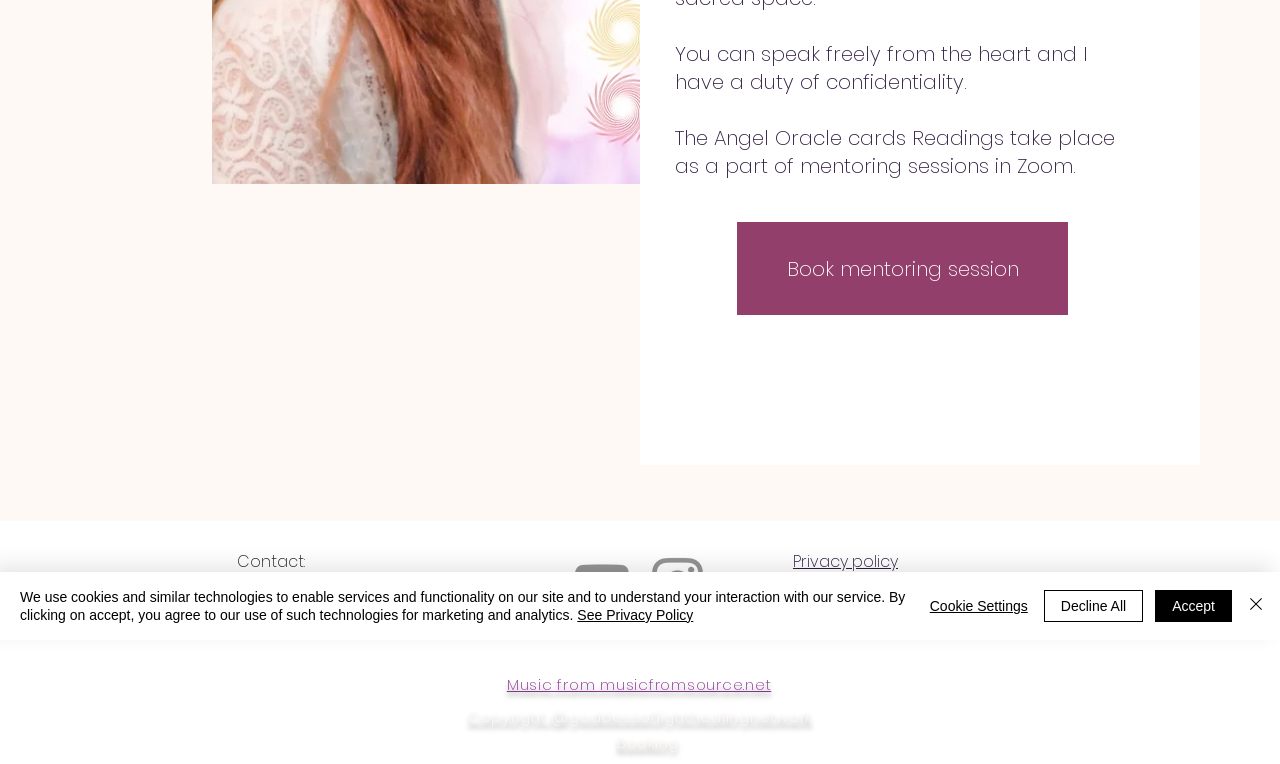Identify the bounding box coordinates for the UI element mentioned here: "Book mentoring session". Provide the coordinates as four float values between 0 and 1, i.e., [left, top, right, bottom].

[0.576, 0.291, 0.834, 0.412]